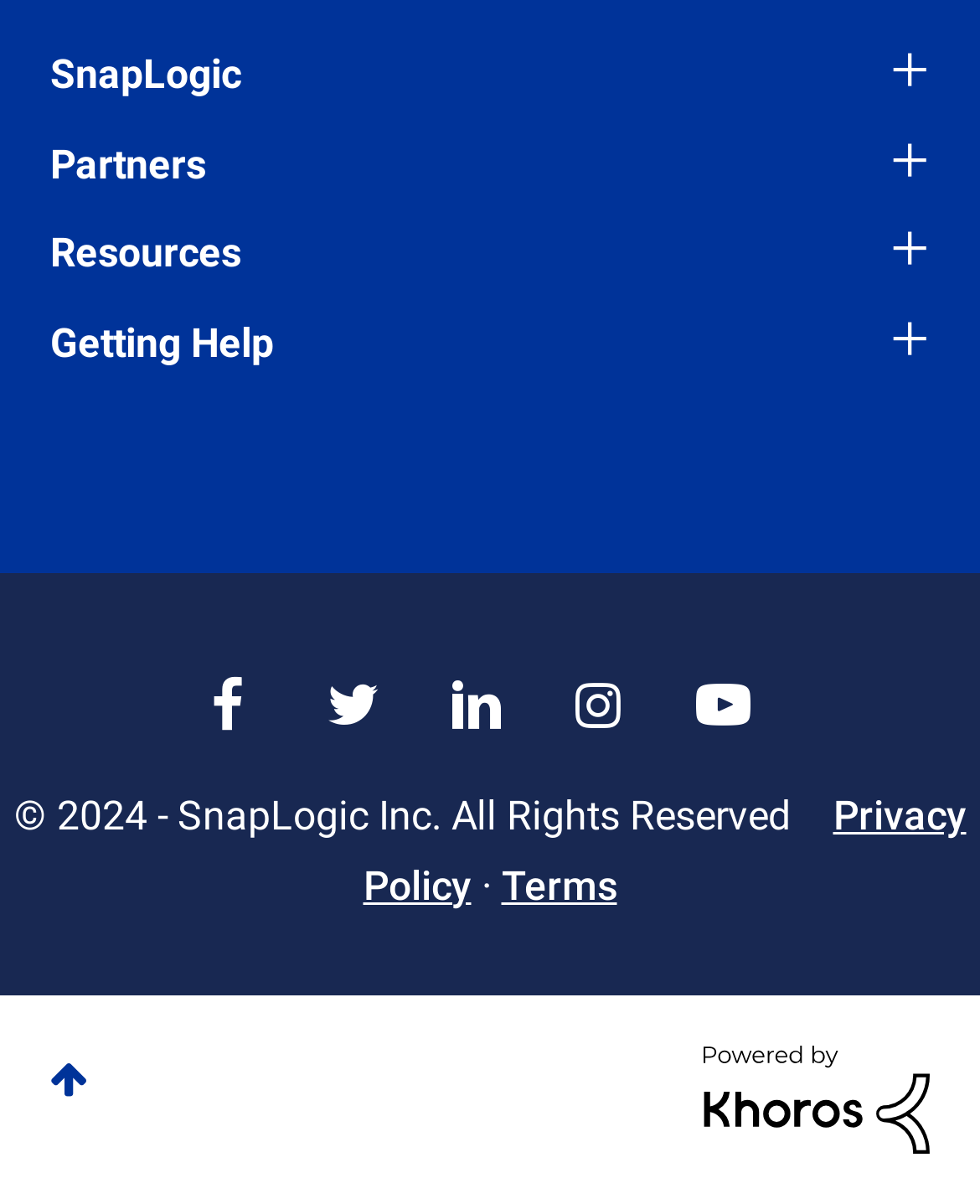Determine the bounding box coordinates of the clickable region to carry out the instruction: "Go to Privacy Policy".

[0.371, 0.658, 0.986, 0.755]